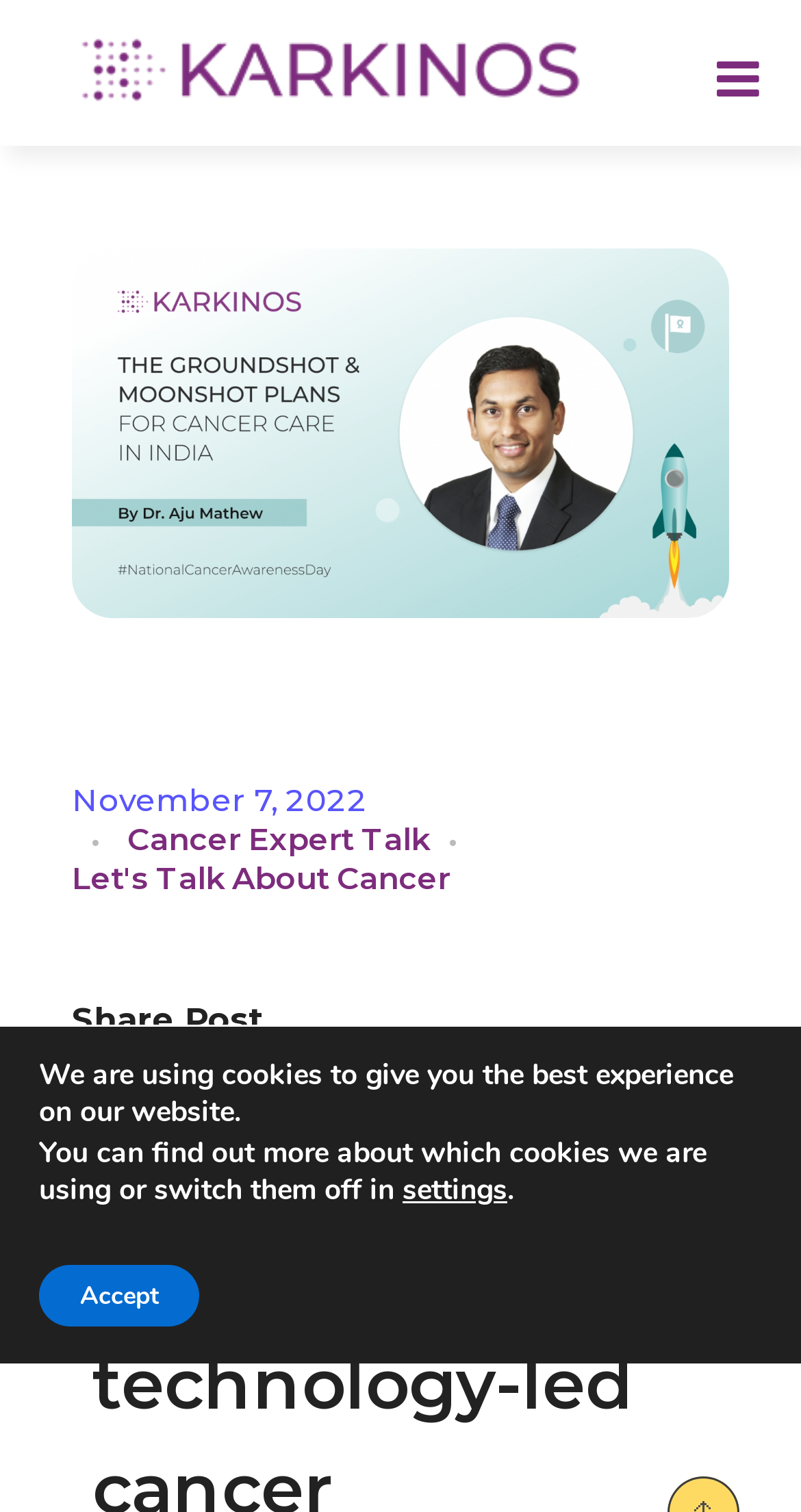Locate the bounding box coordinates of the segment that needs to be clicked to meet this instruction: "Explore the Ardent Studios website".

None